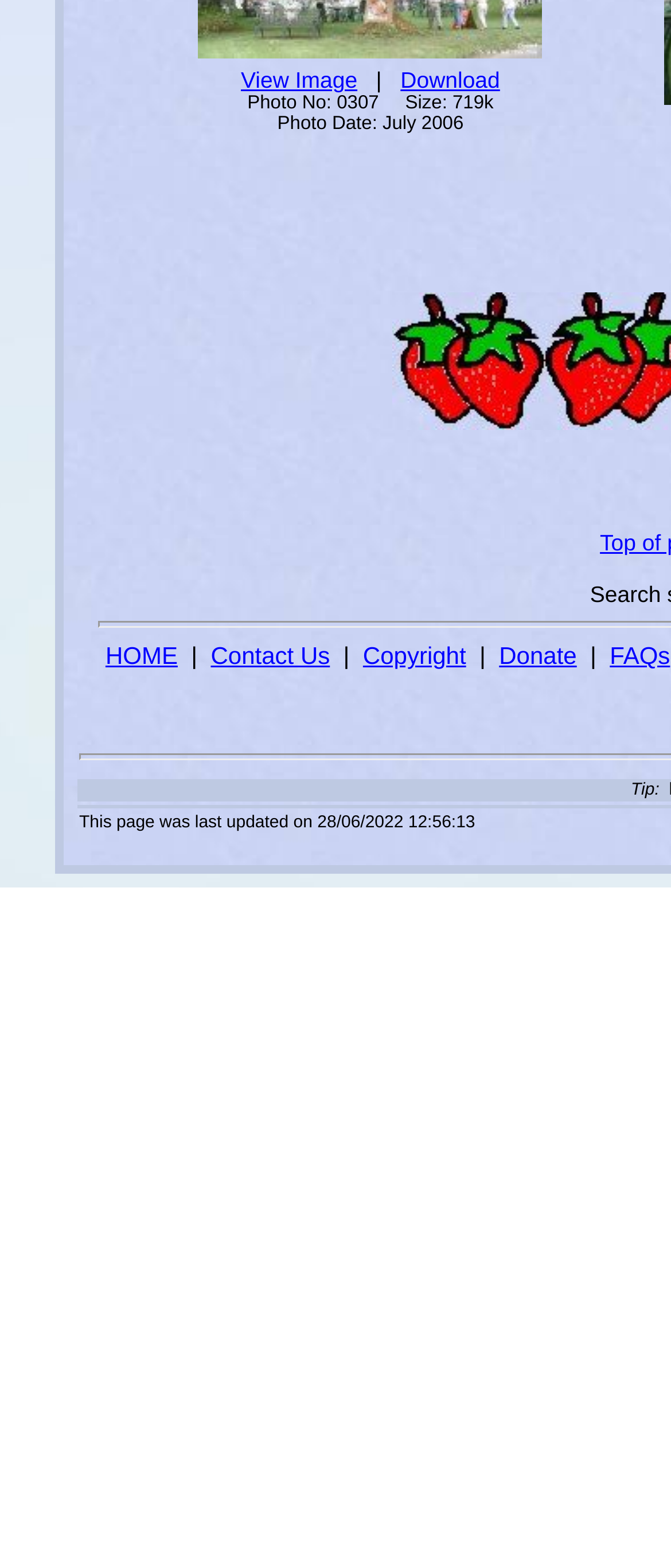Please specify the bounding box coordinates for the clickable region that will help you carry out the instruction: "Contact us".

[0.314, 0.409, 0.492, 0.427]